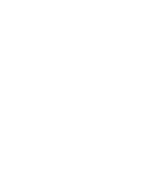Provide a thorough description of the image, including all visible elements.

The image features a stylized icon representing the concept of adding an item to a wishlist. This icon typically resembles a heart or a star, symbolizing the action of marking a product for future consideration or saving it for later purchase. In the context of shopping, particularly for food products like the Gum Arabic by Texturestar, this feature allows customers to easily keep track of items they are interested in, enhancing their online shopping experience. The overall design is simple yet effective, embodying a friendly user interface element that aims to facilitate customer engagement and satisfaction.